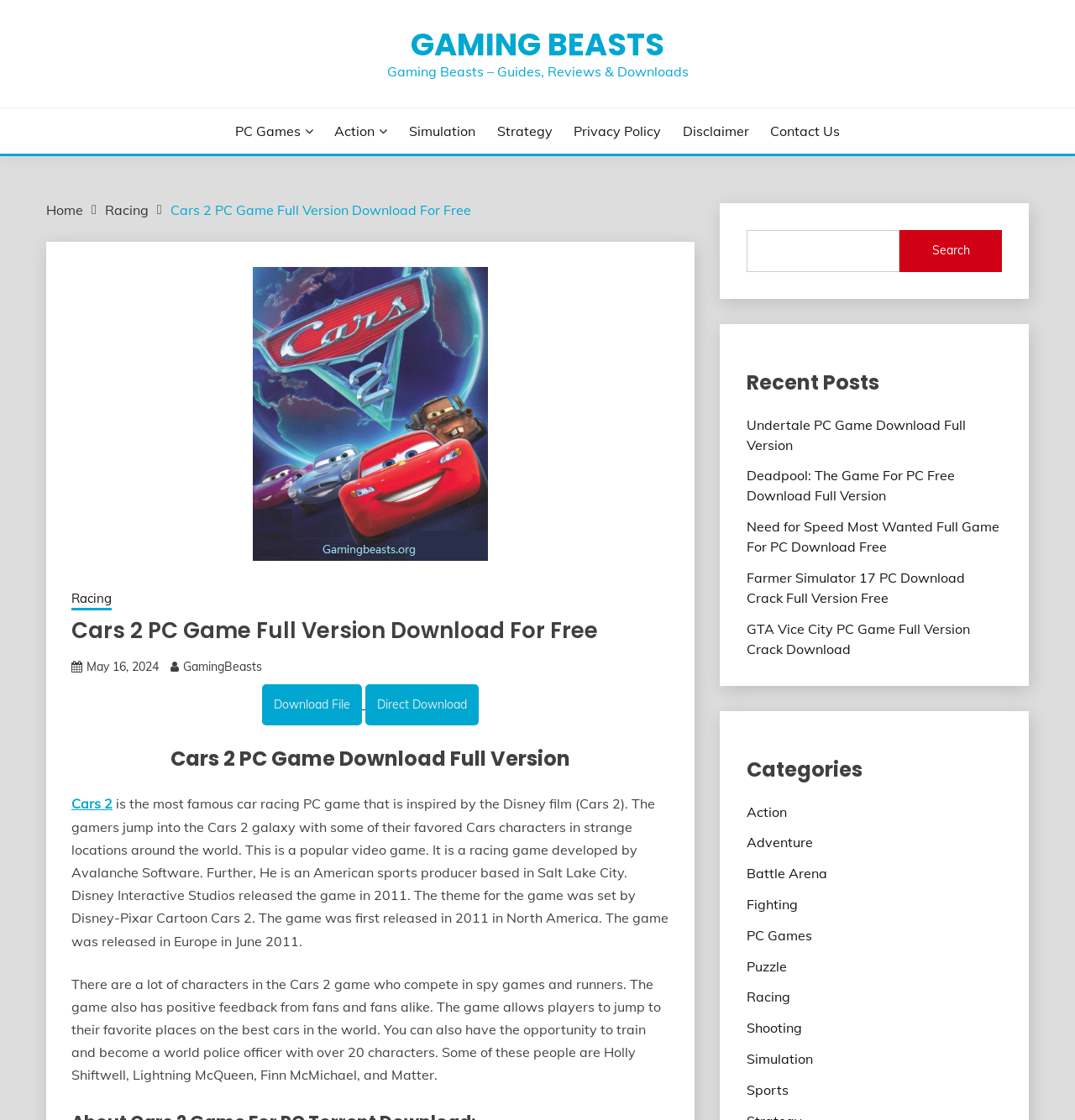Who developed the Cars 2 game?
Refer to the image and provide a one-word or short phrase answer.

Avalanche Software